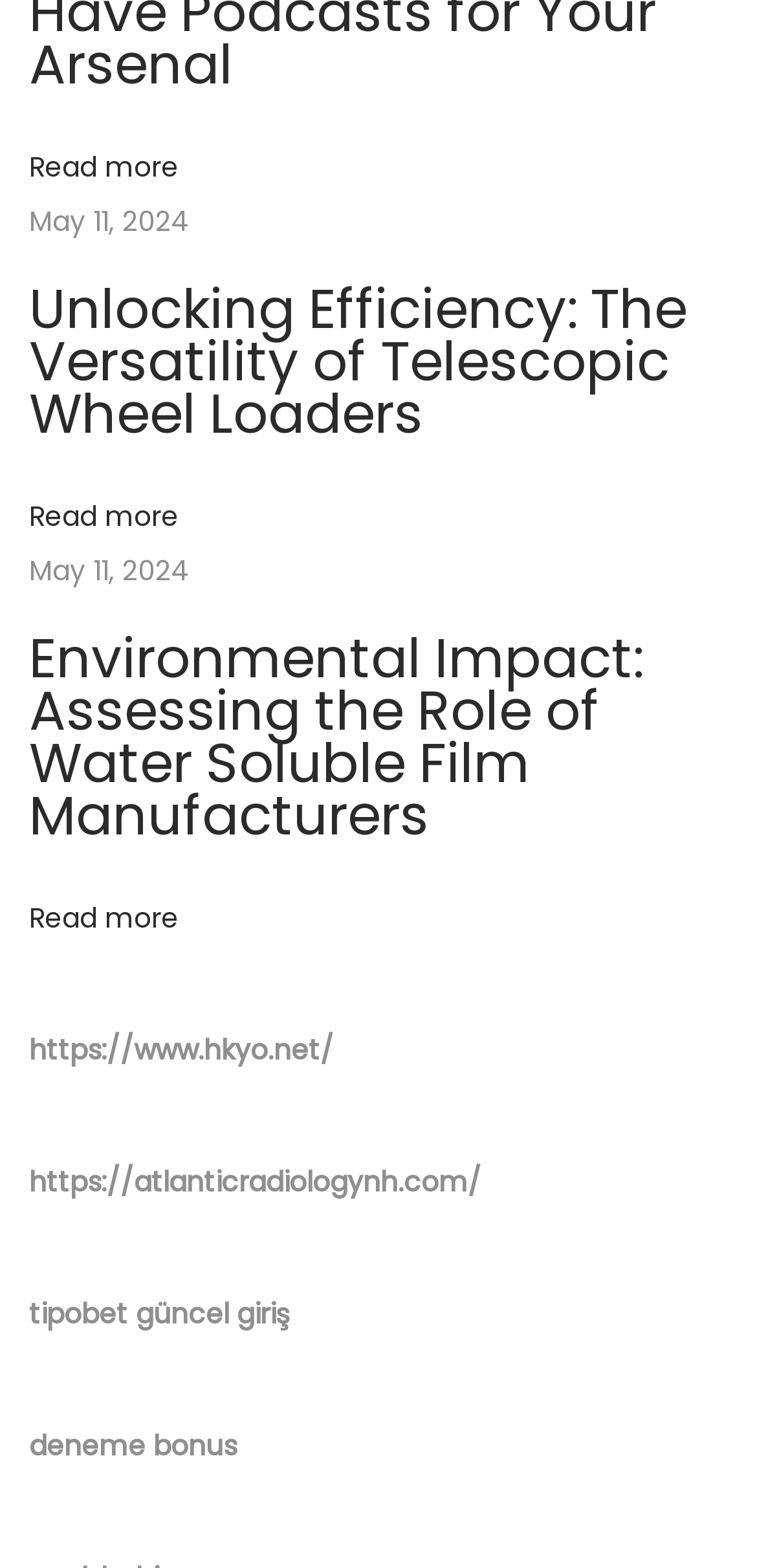Please locate the clickable area by providing the bounding box coordinates to follow this instruction: "Access tipobet güncel giriş".

[0.038, 0.826, 0.382, 0.85]